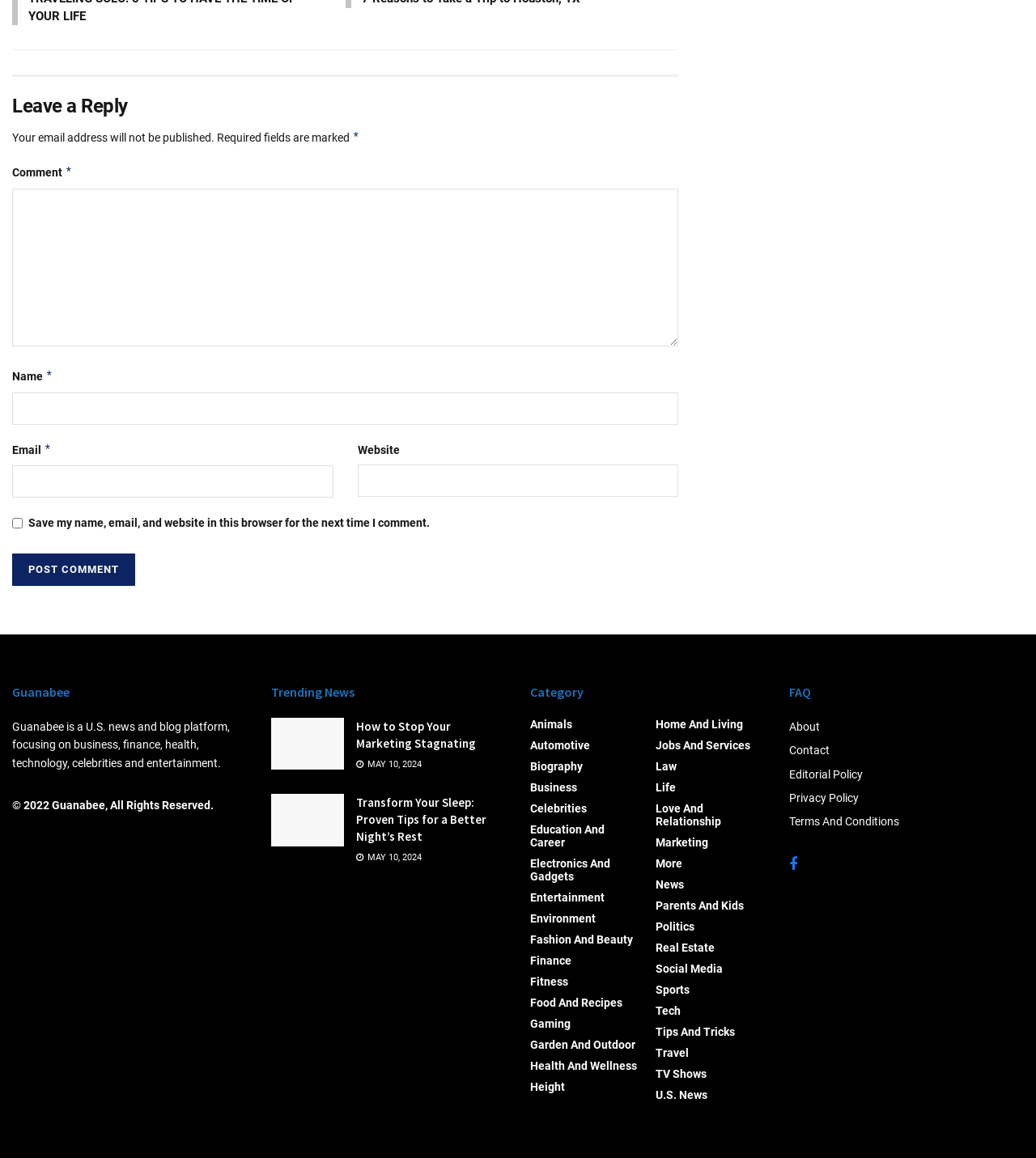Identify the bounding box coordinates of the part that should be clicked to carry out this instruction: "Click on the 'Post Comment' button".

[0.012, 0.481, 0.13, 0.509]